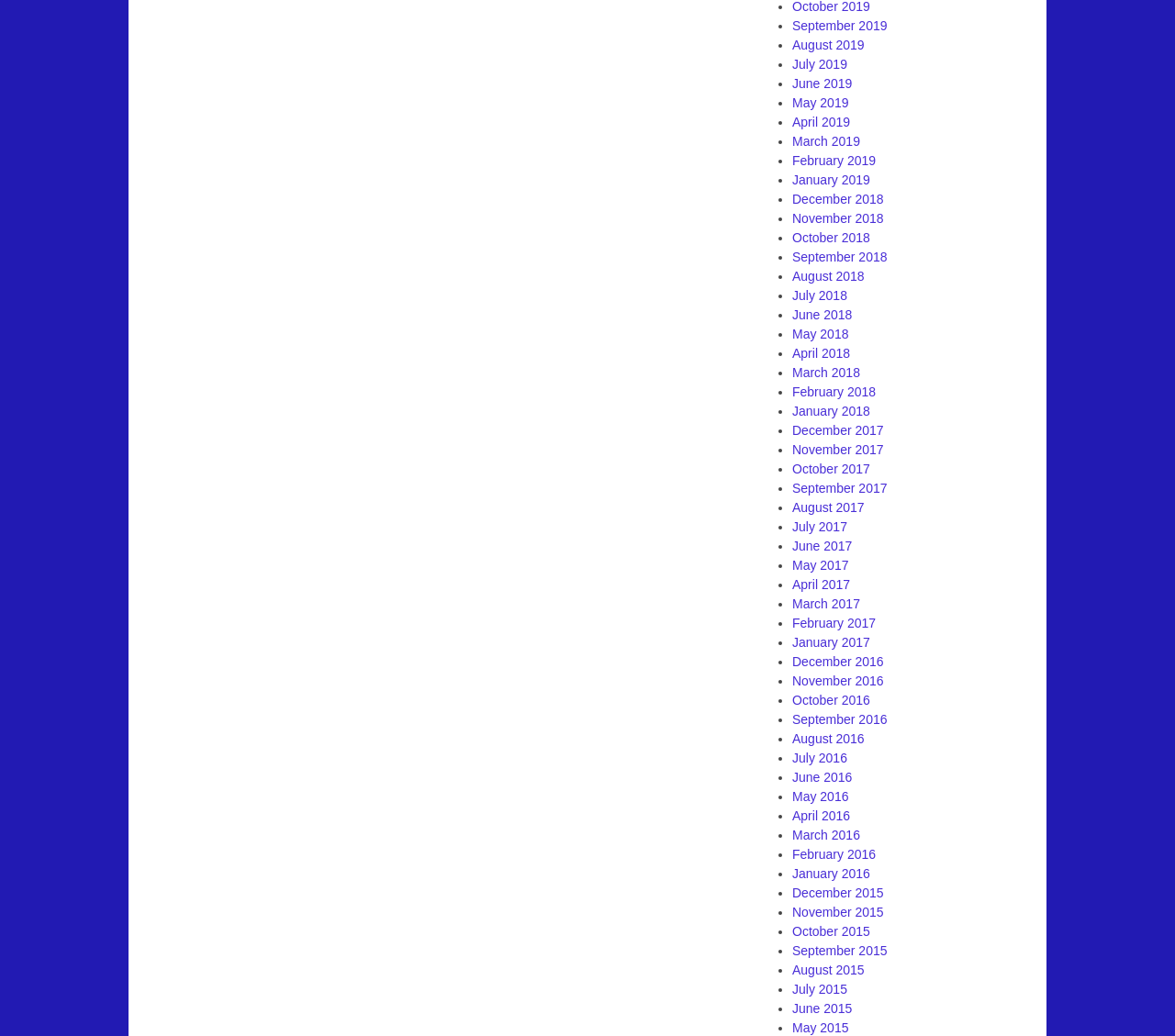Locate the bounding box coordinates of the item that should be clicked to fulfill the instruction: "View January 2017".

[0.674, 0.613, 0.741, 0.627]